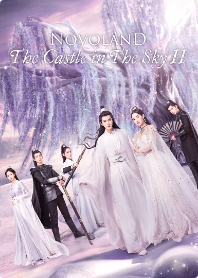What is the inspiration for the characters' outfits?
From the details in the image, provide a complete and detailed answer to the question.

The intricate outfits of the characters reflect traditional Asian fantasy aesthetics, suggesting a rich cultural influence on the narrative.